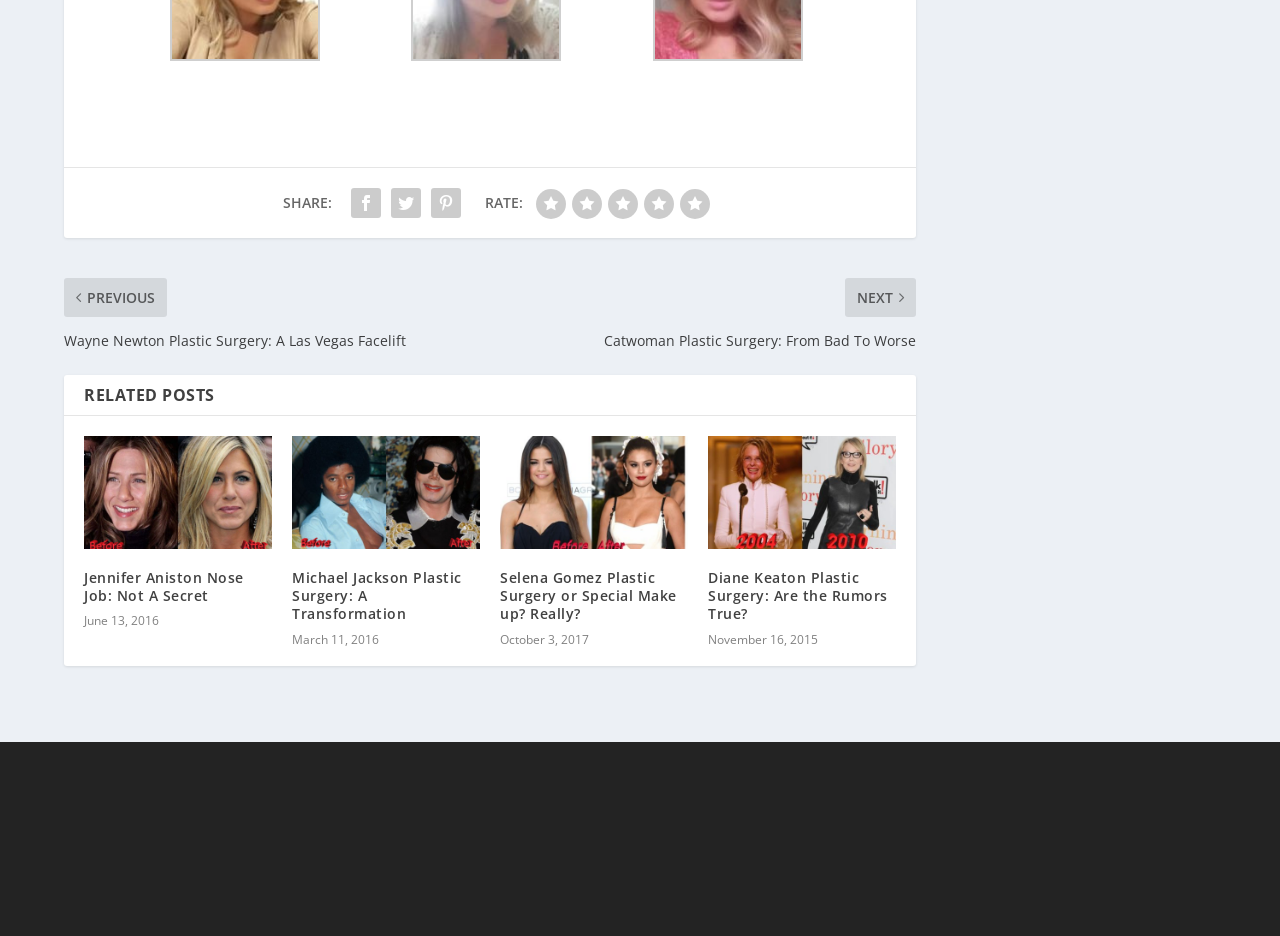Please find the bounding box coordinates of the section that needs to be clicked to achieve this instruction: "Visit the source of the information".

None